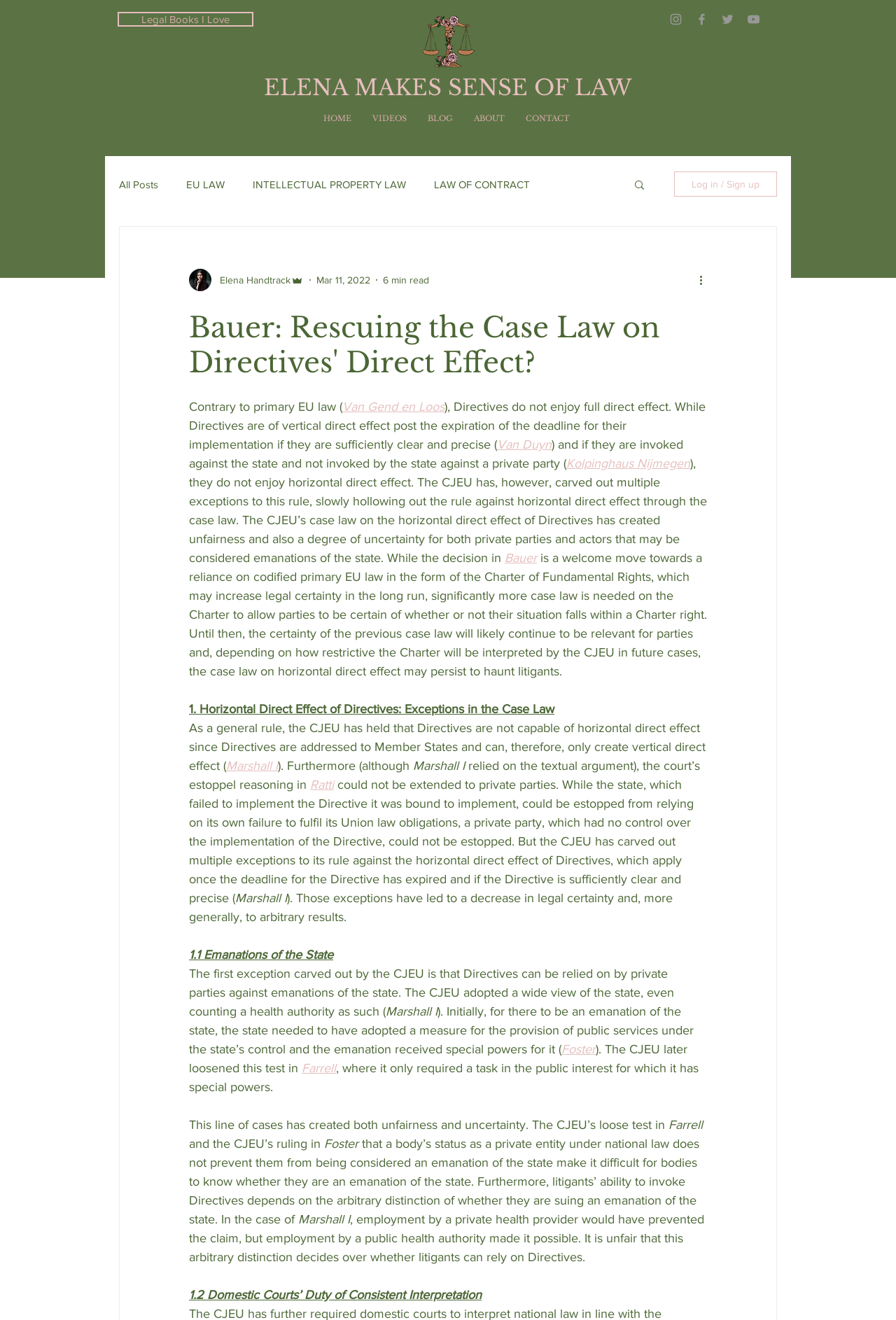Please identify the bounding box coordinates of the clickable area that will allow you to execute the instruction: "Click on the 'HOME' link".

[0.349, 0.076, 0.404, 0.103]